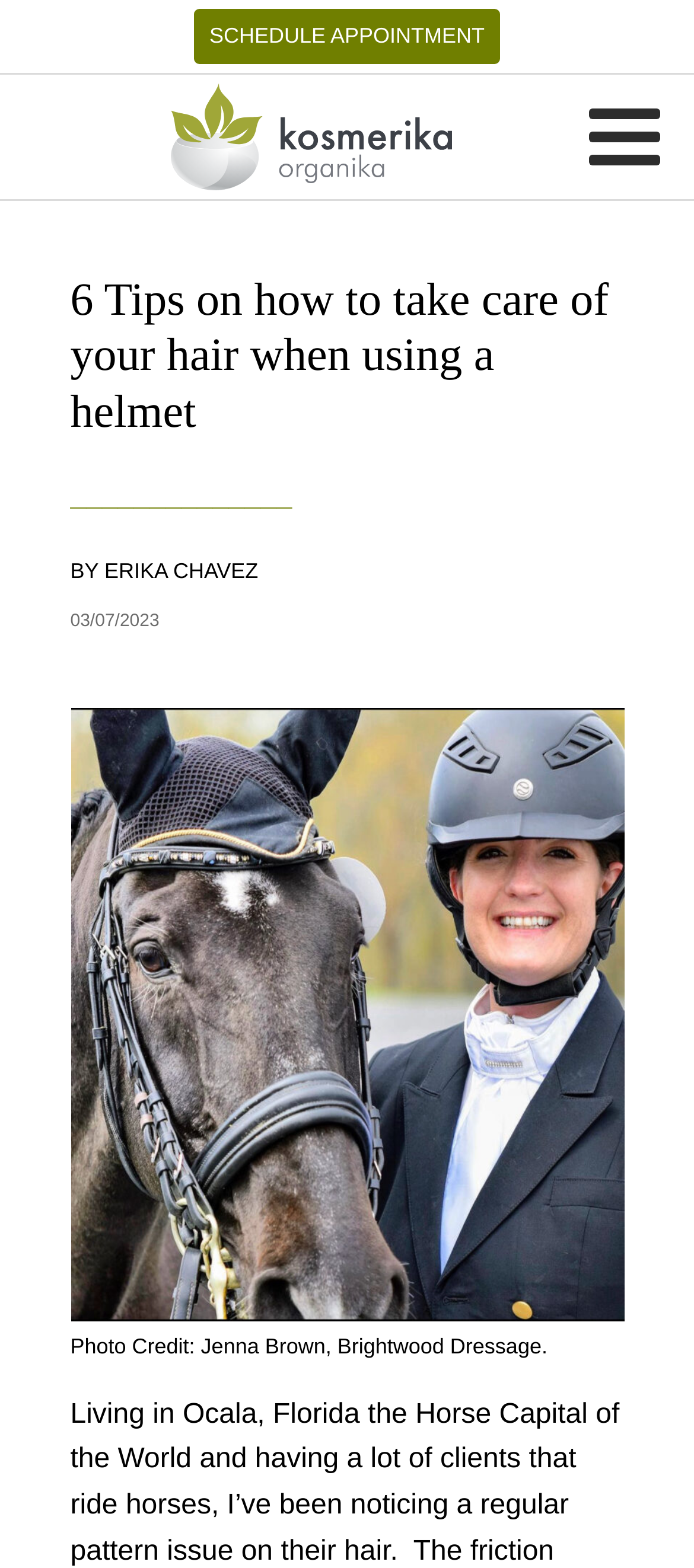Offer a meticulous caption that includes all visible features of the webpage.

The webpage is about hair care tips when using a helmet, specifically targeted at horse riders. At the top left of the page, there is a logo of Kosmerika Organika Hair Salon, accompanied by a link to schedule an appointment. Below the logo, there is a heading that reads "6 Tips on how to take care of your hair when using a helmet". 

Underneath the heading, there is a horizontal line, followed by the author's name, "BY ERIKA CHAVEZ", and the date "03/07/2023". The main content of the page is an image related to the topic, taking up most of the page's width. Above the image, there is a photo credit mentioning Jenna Brown, Brightwood Dressage.